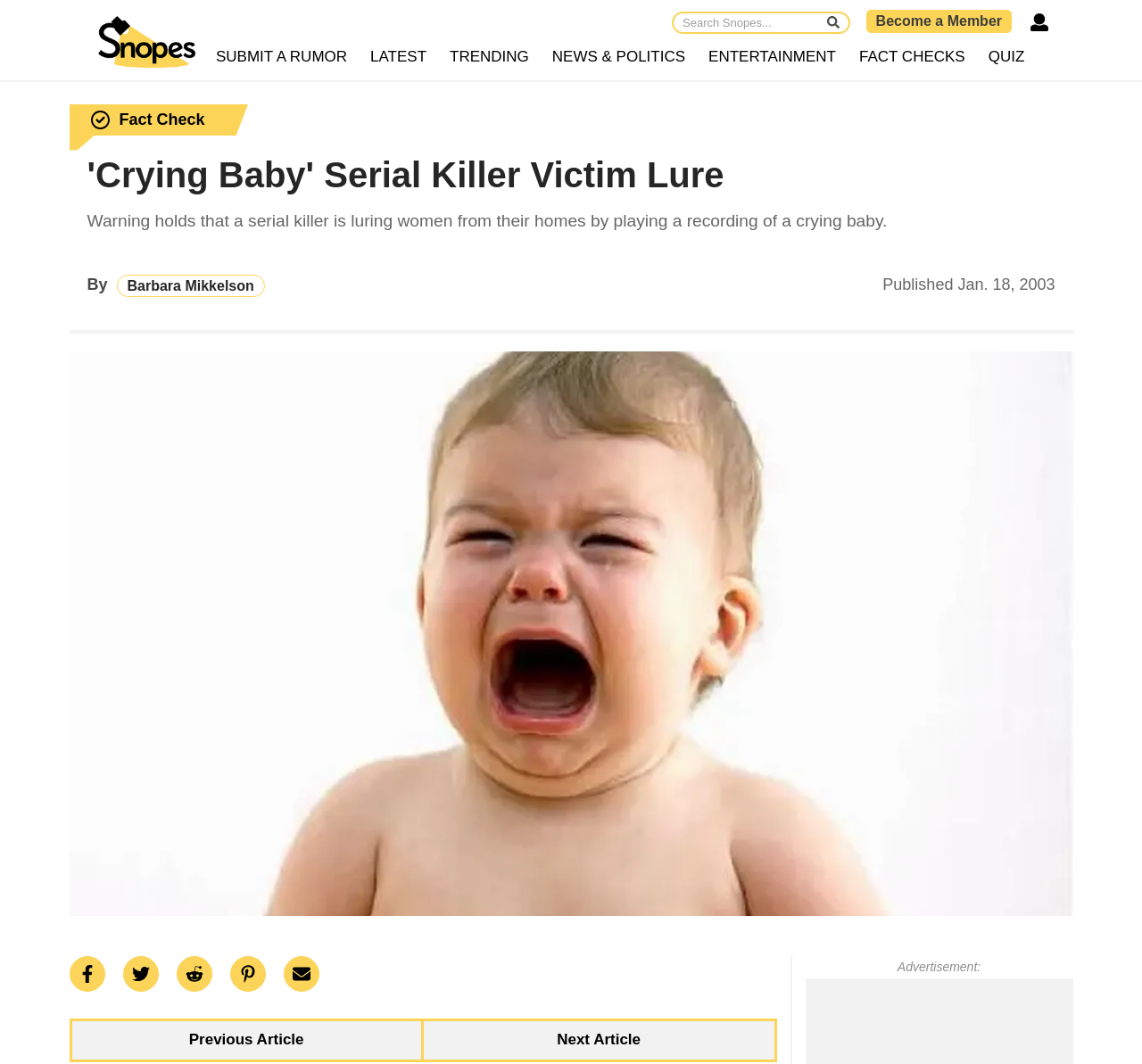Can you find the bounding box coordinates for the element that needs to be clicked to execute this instruction: "Submit a Rumor"? The coordinates should be given as four float numbers between 0 and 1, i.e., [left, top, right, bottom].

[0.184, 0.045, 0.309, 0.061]